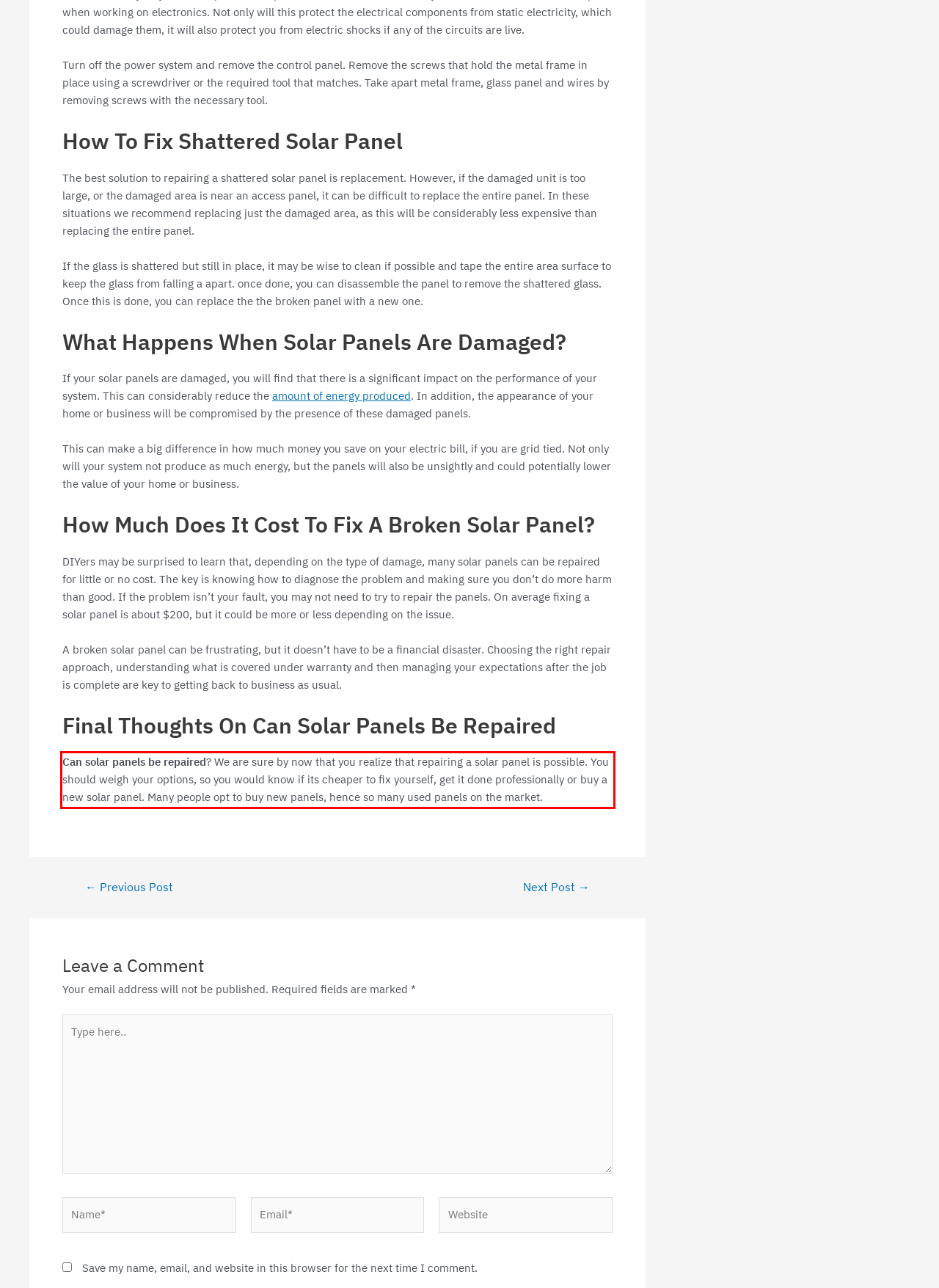Please examine the webpage screenshot and extract the text within the red bounding box using OCR.

Can solar panels be repaired? We are sure by now that you realize that repairing a solar panel is possible. You should weigh your options, so you would know if its cheaper to fix yourself, get it done professionally or buy a new solar panel. Many people opt to buy new panels, hence so many used panels on the market.